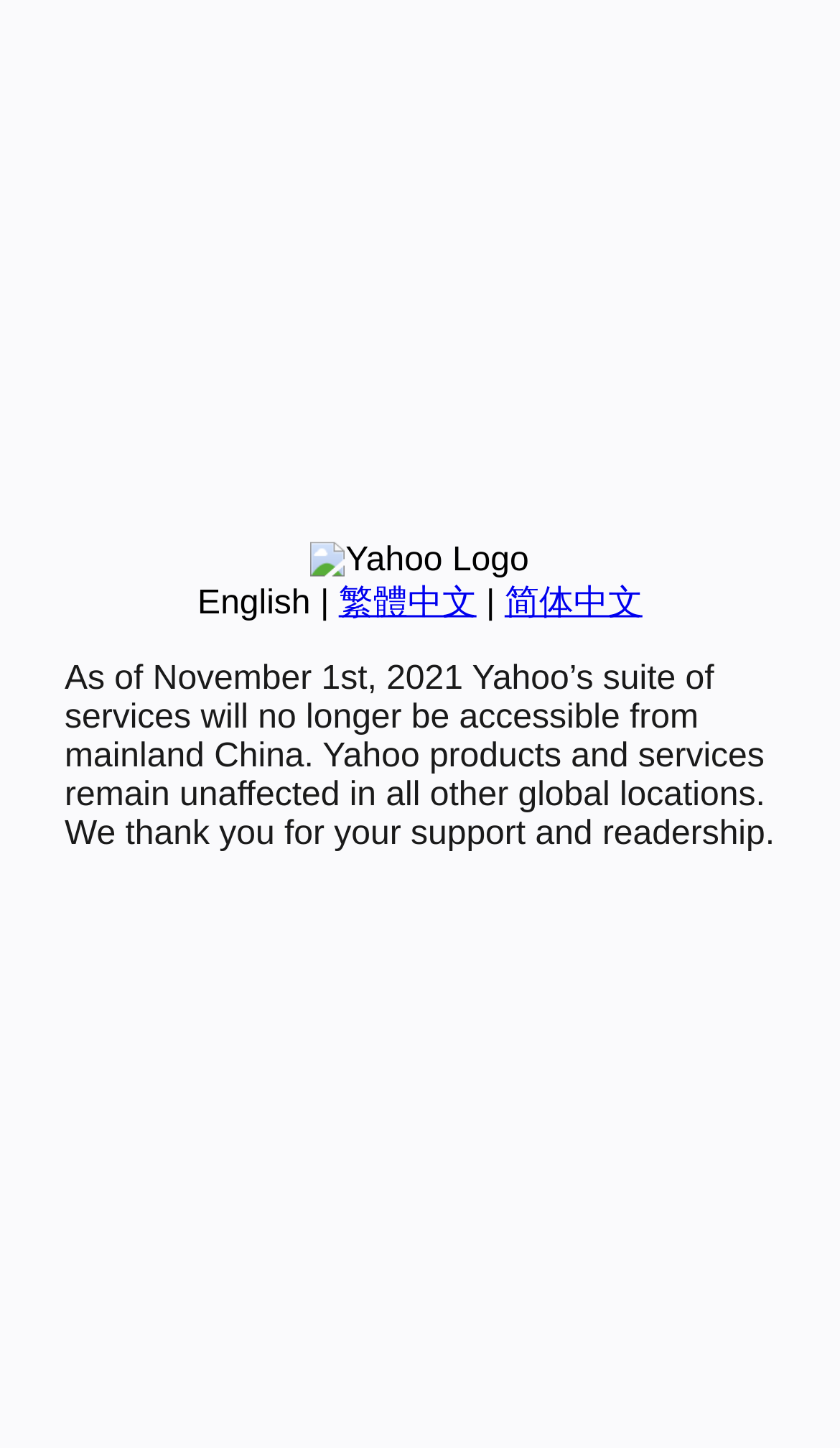Find the bounding box coordinates of the UI element according to this description: "Menu and widgets".

None